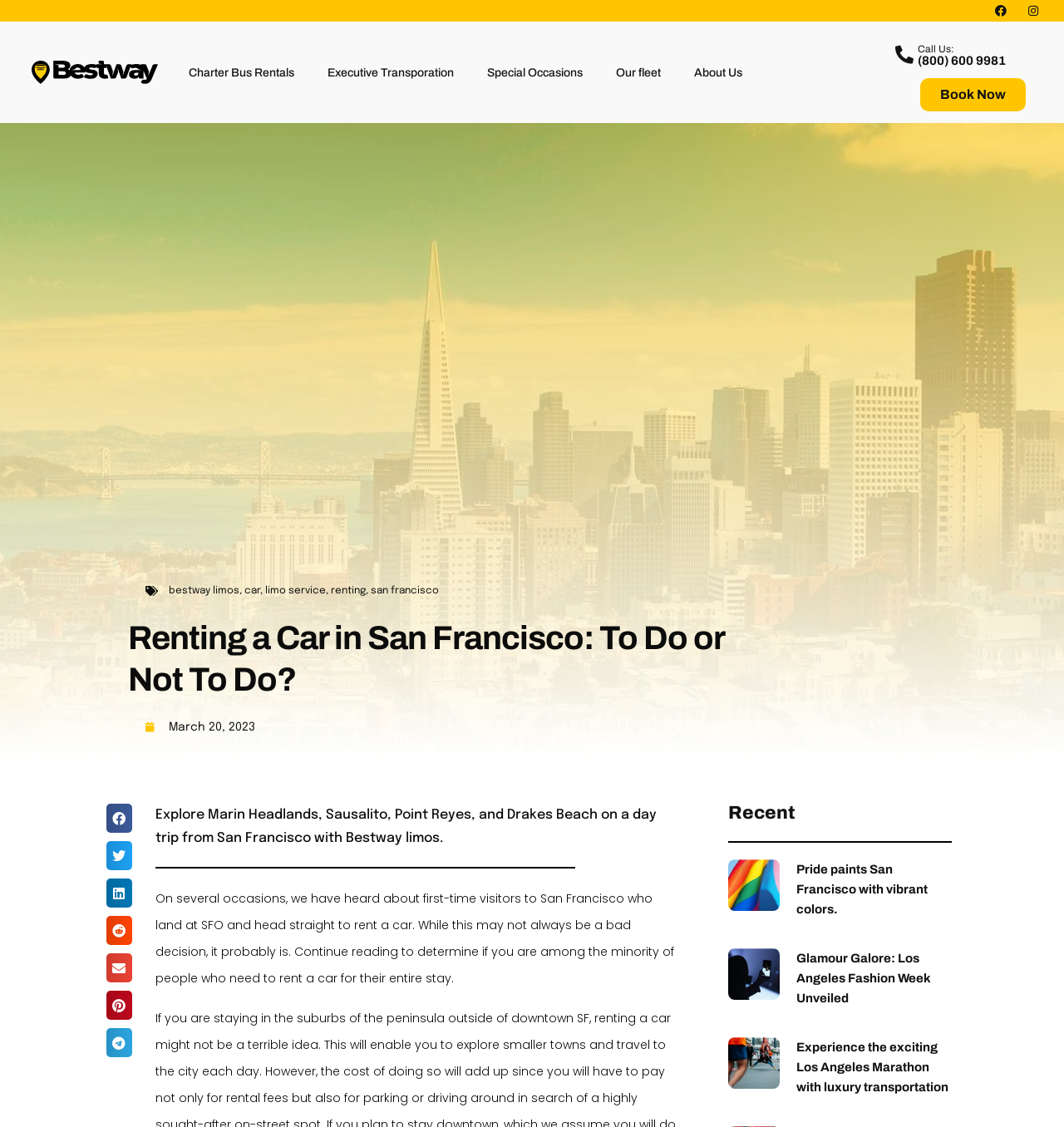Using the provided element description, identify the bounding box coordinates as (top-left x, top-left y, bottom-right x, bottom-right y). Ensure all values are between 0 and 1. Description: Charter Bus Rentals

[0.162, 0.051, 0.292, 0.077]